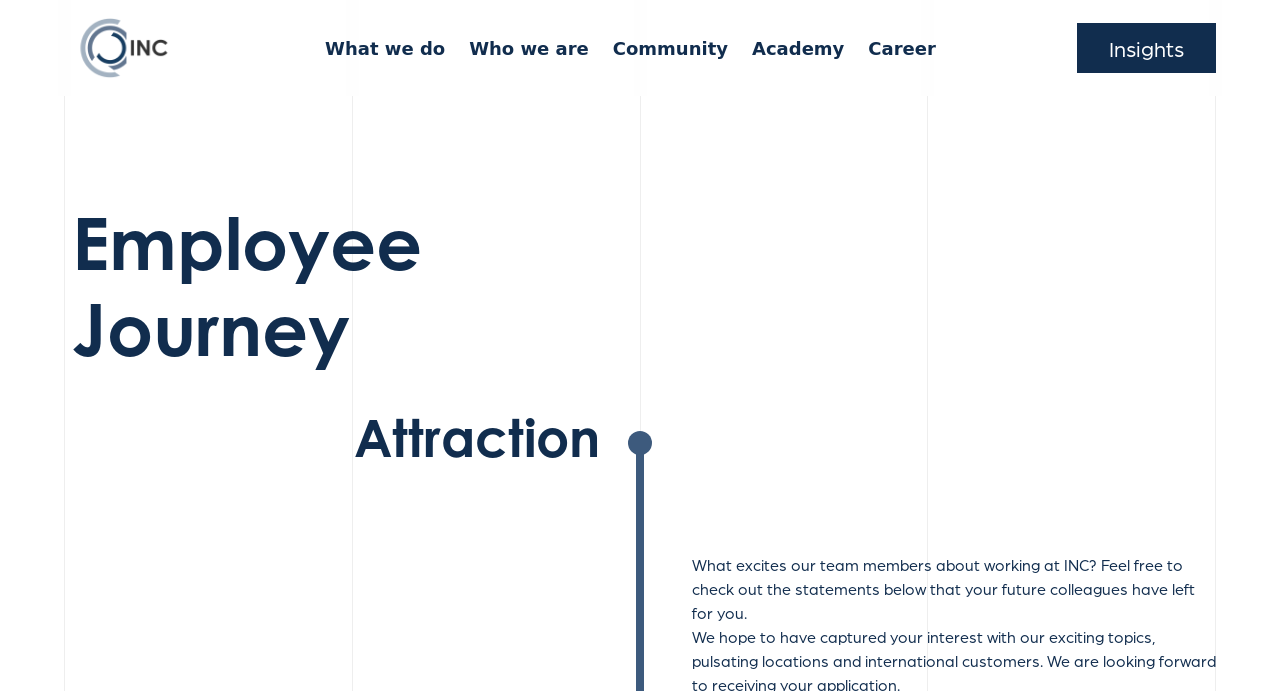Look at the image and write a detailed answer to the question: 
What is the purpose of the 'Insights' link?

The 'Insights' link is likely to provide insights or information about INC, possibly related to the company's work, culture, or values, but the exact purpose is not explicitly stated on the webpage.